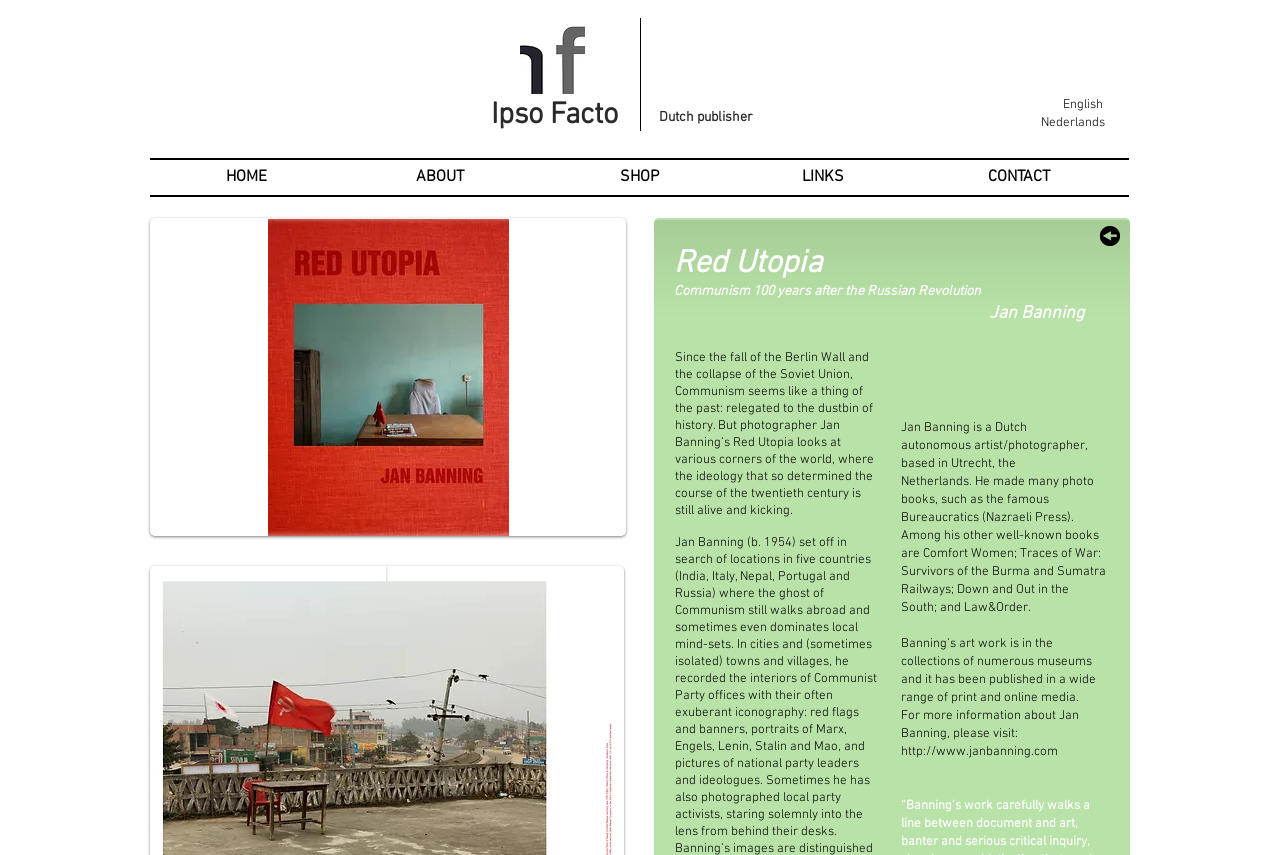What is the name of the Dutch publisher?
Based on the screenshot, answer the question with a single word or phrase.

Ipso Facto